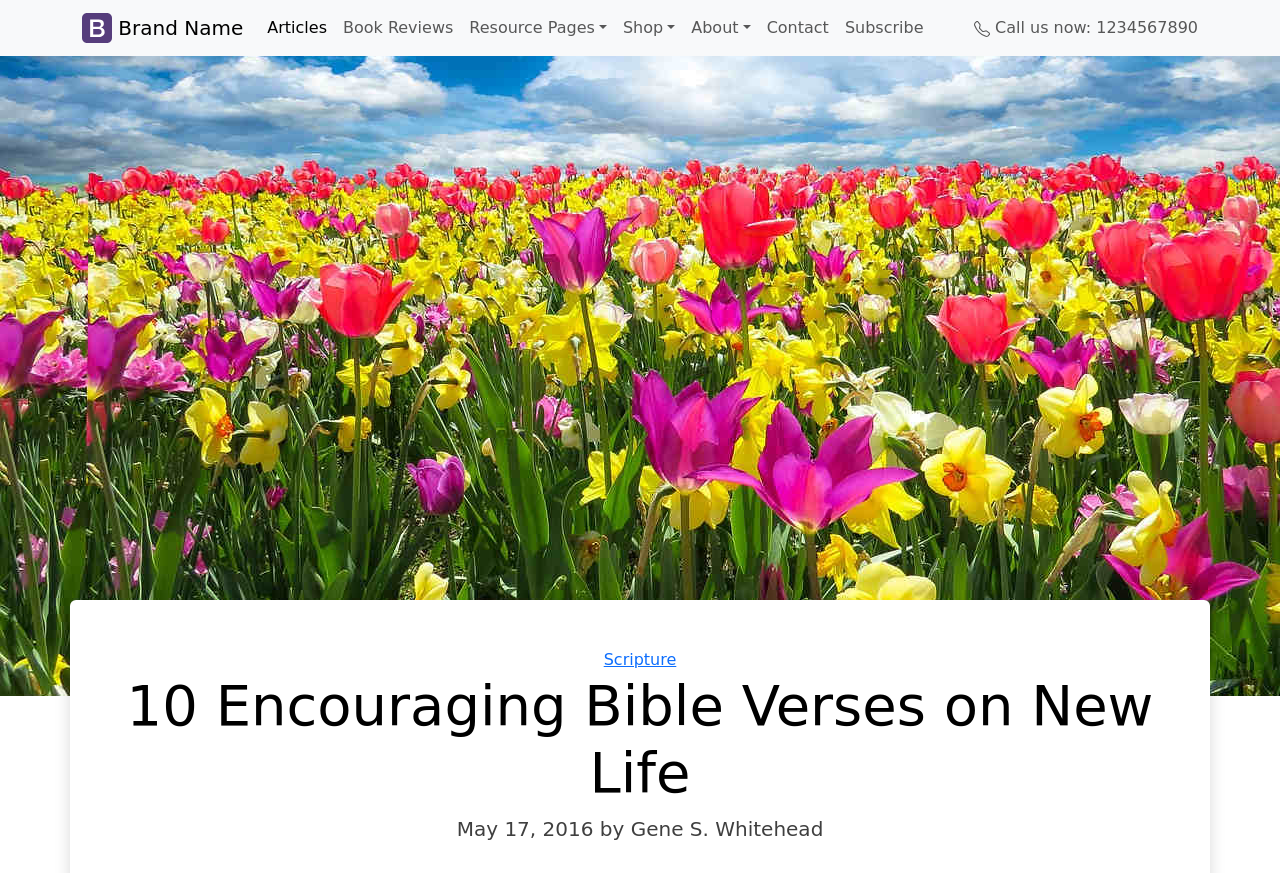Please provide the bounding box coordinates for the element that needs to be clicked to perform the instruction: "Click on the 'Subscribe' link". The coordinates must consist of four float numbers between 0 and 1, formatted as [left, top, right, bottom].

[0.654, 0.009, 0.728, 0.055]